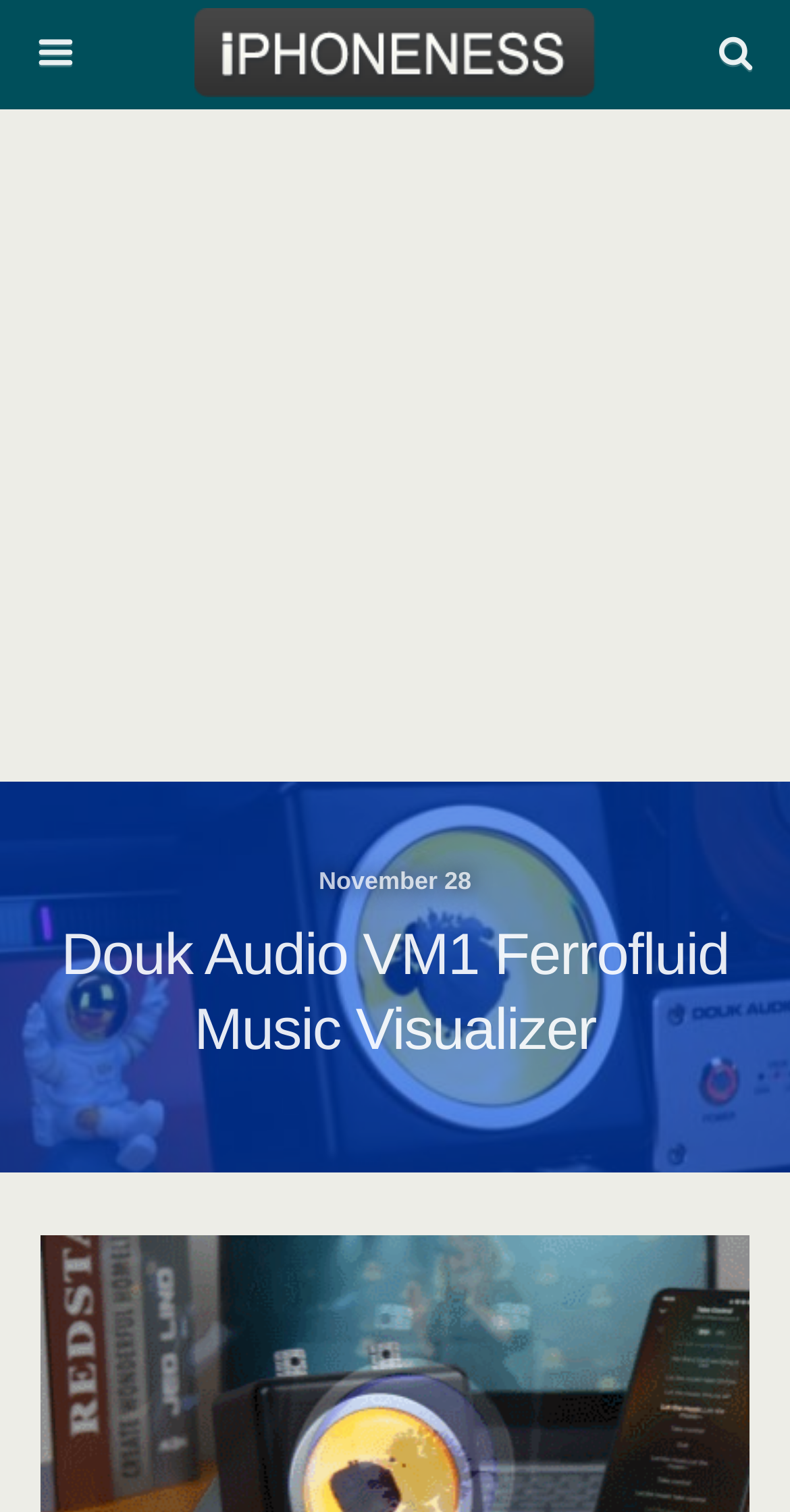Provide a brief response in the form of a single word or phrase:
What is the purpose of the textbox?

Search this website